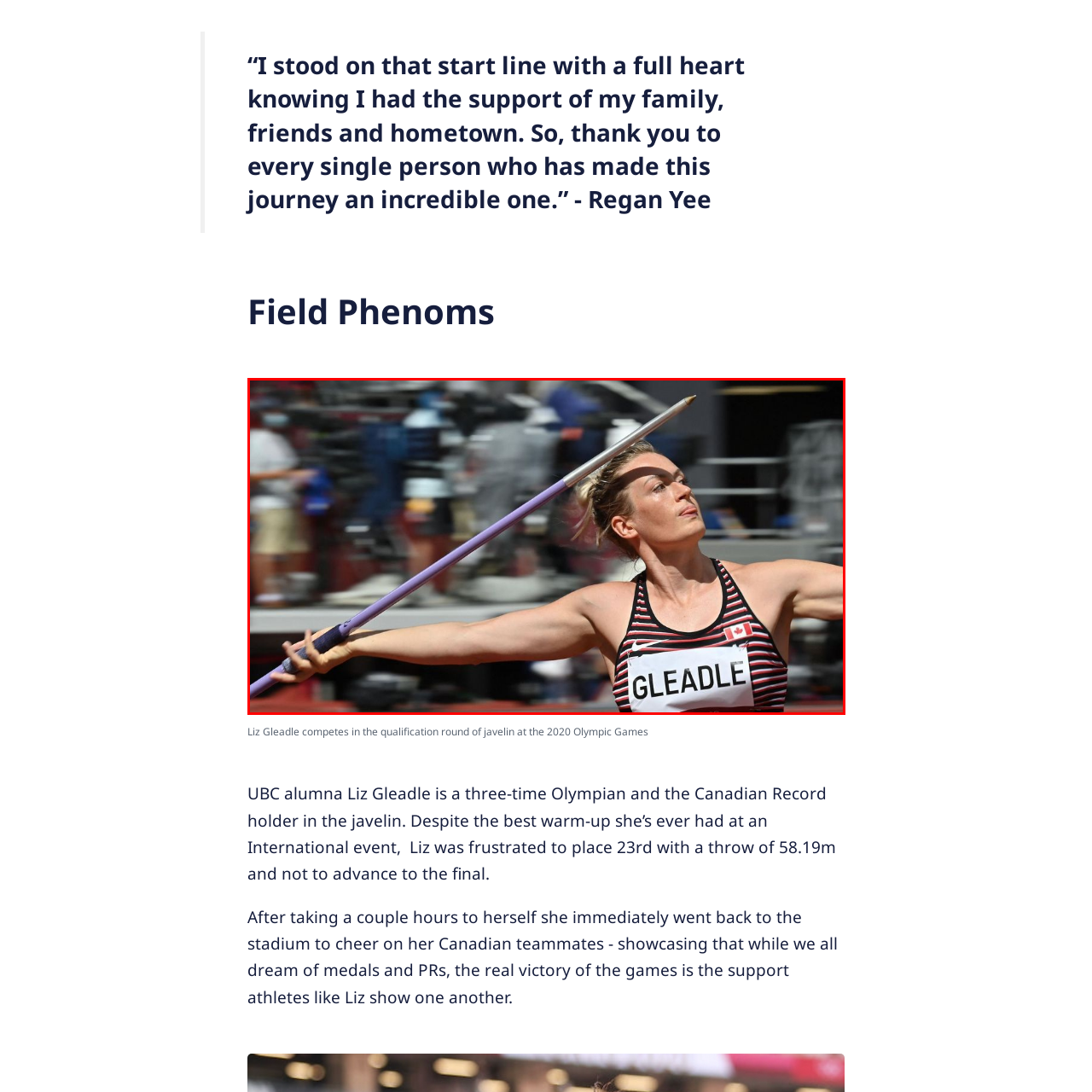Give an in-depth description of the image within the red border.

In this dynamic image, Canadian javelin thrower Liz Gleadle is captured mid-action during the qualification round at the 2020 Olympic Games. Dressed in a striped competition top featuring the Canadian flag, she focuses intently as she prepares to launch her spear. The powerful motion of her arm, extending with the javelin poised for release, epitomizes the strength and precision required in this Olympic event. In the background, various spectators and officials are visible, underscoring the thrilling atmosphere of the competition. Gleadle, a three-time Olympian and holder of the Canadian record in javelin, displays determination despite facing a challenging performance that day, ultimately placing 23rd with a throw of 58.19m. Her resilience is highlighted by her decision to return to the stadium to support her fellow Canadian athletes, reminding us that the spirit of the Games is also about camaraderie and encouragement among competitors.